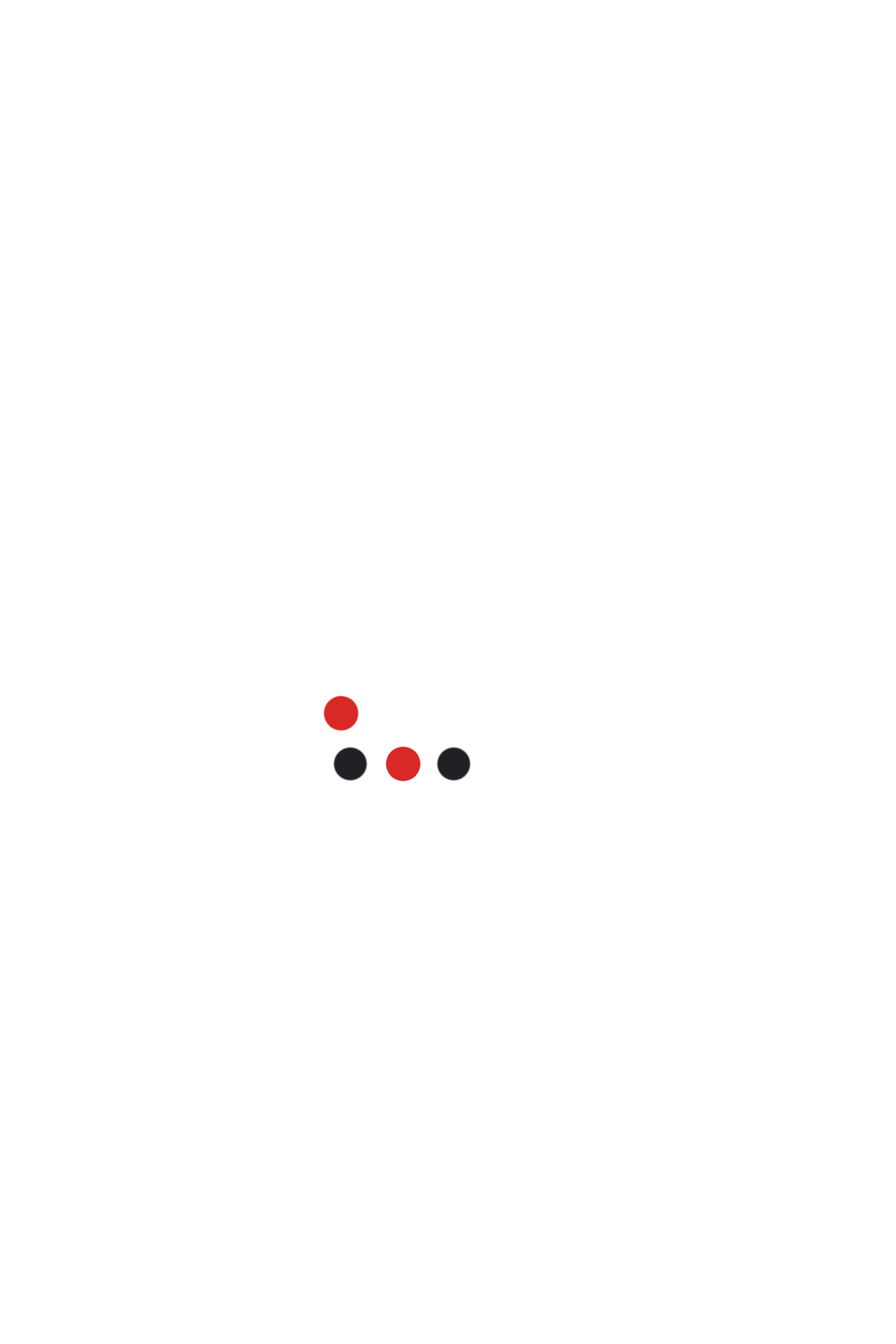What is the name of the BTS station?
Please answer using one word or phrase, based on the screenshot.

BTS Bang Bua Station